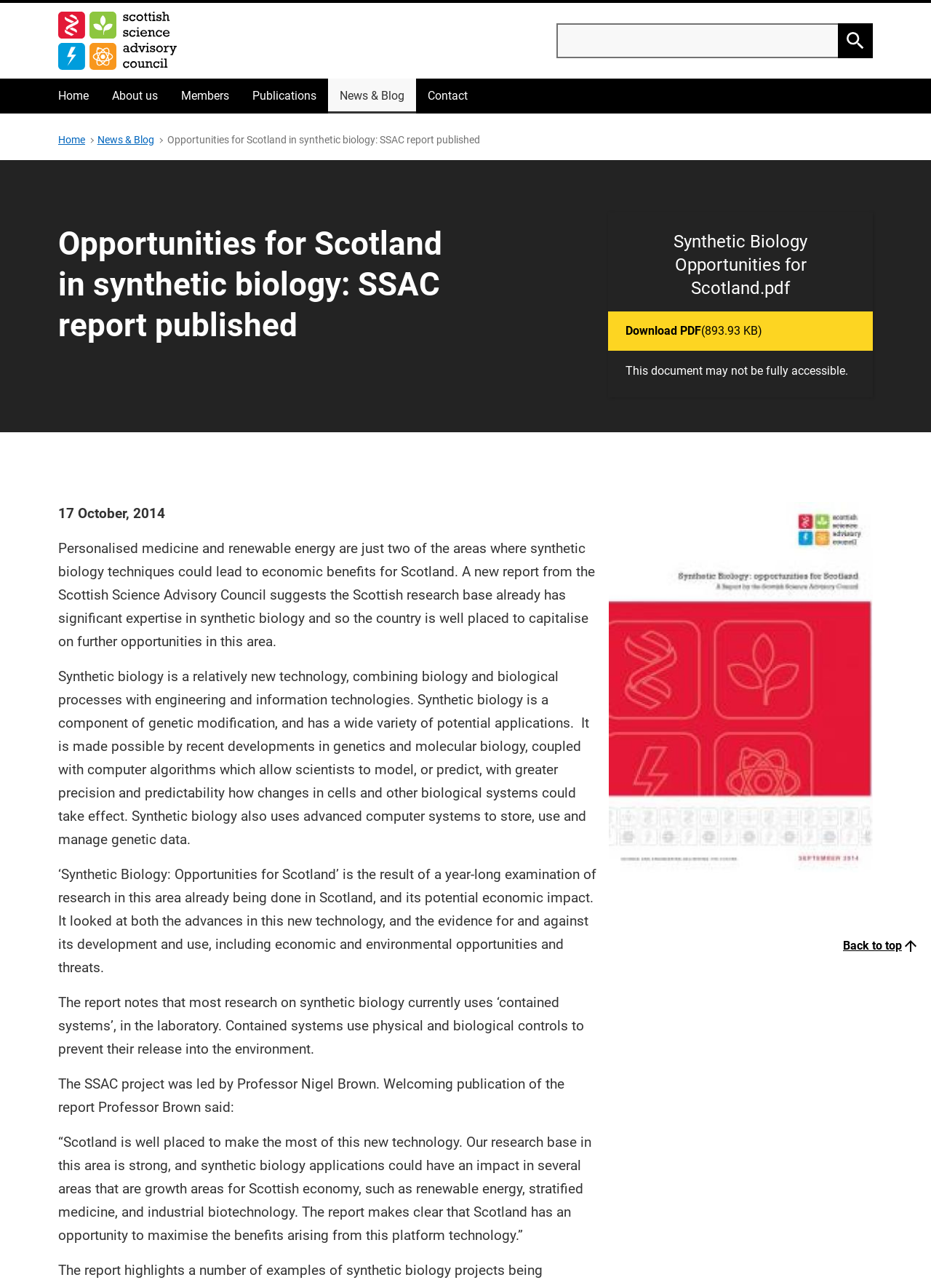What is the file size of the PDF report?
Please answer the question with a detailed and comprehensive explanation.

The file size of the PDF report can be found below the link to download the report, where it is stated '(893.93 KB)'.